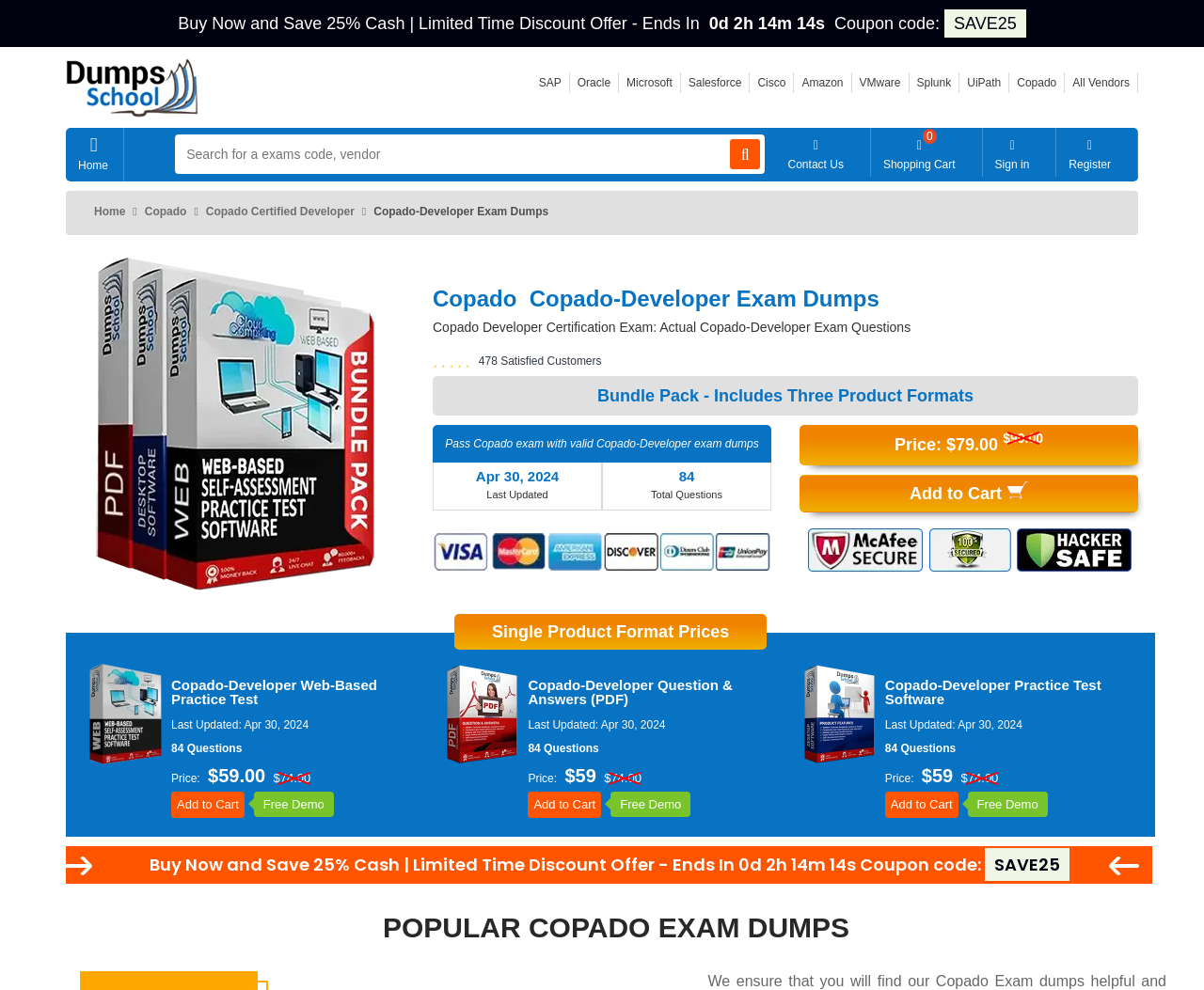How many formats are available for Copado-Developer Exam Dumps?
Answer the question based on the image using a single word or a brief phrase.

3